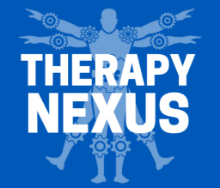Can you give a comprehensive explanation to the question given the content of the image?
What is the inspiration for the human figure in the logo?

The inspiration for the human figure in the logo is Vitruvian Man, a famous drawing by Leonardo da Vinci, as mentioned in the caption, symbolizing balance and holistic wellness.